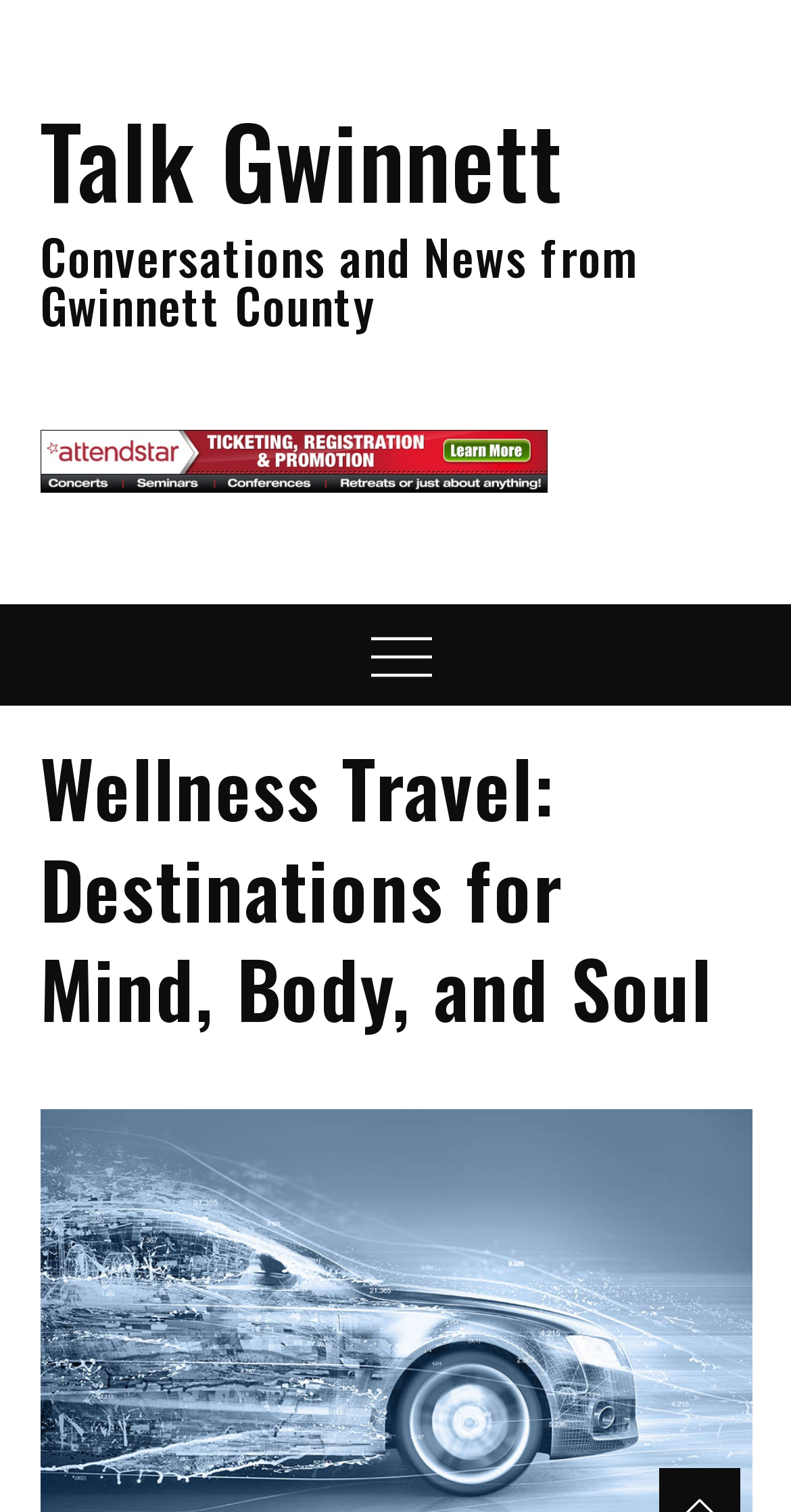Is the menu currently open?
Look at the screenshot and respond with a single word or phrase.

No